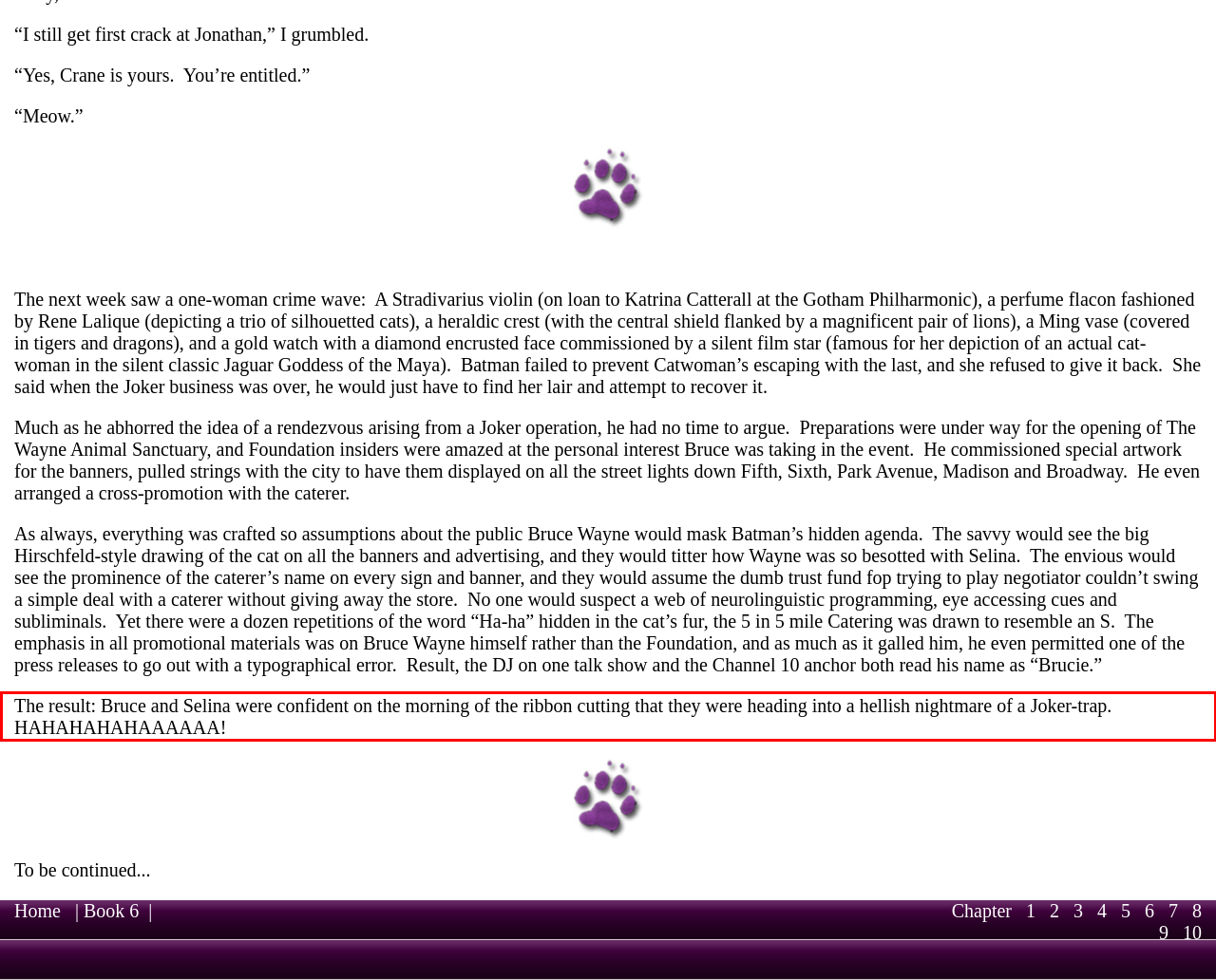You have a screenshot of a webpage with a red bounding box. Use OCR to generate the text contained within this red rectangle.

The result: Bruce and Selina were confident on the morning of the ribbon cutting that they were heading into a hellish nightmare of a Joker-trap. HAHAHAHAHAAAAAA!